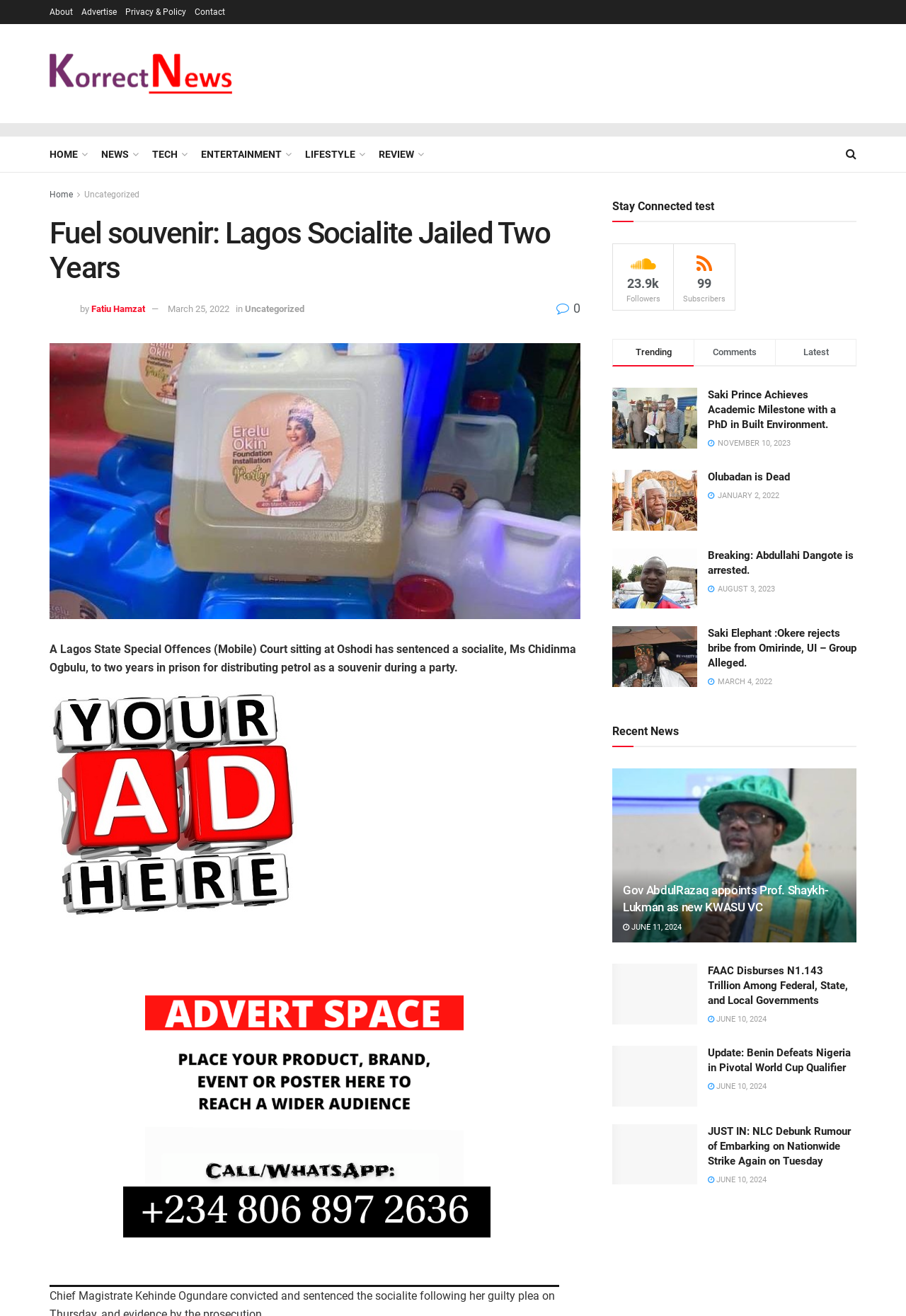Illustrate the webpage's structure and main components comprehensively.

This webpage is a news website with a prominent header section at the top. The header features a logo, "KorrectNews", accompanied by an image, and several navigation links, including "About", "Advertise", "Privacy & Policy", and "Contact". Below the header, there is a horizontal menu with links to different sections, such as "HOME", "NEWS", "TECH", "ENTERTAINMENT", "LIFESTYLE", and "REVIEW".

The main content area is divided into several sections. The top section features a prominent news article with a heading, "Fuel souvenir: Lagos Socialite Jailed Two Years", accompanied by an image and a brief summary of the article. Below this section, there are several other news articles, each with a heading, image, and brief summary.

To the right of the main content area, there is a sidebar with several sections. The top section features social media links, including "Followers" and "Subscribers" counts. Below this section, there are links to trending news articles, followed by a section with recent news headlines.

The webpage has a total of 9 news articles, each with a heading, image, and brief summary. The articles are arranged in a grid layout, with three columns. The articles are dated, with the most recent ones appearing at the top. The webpage also features several images, including a profile picture of the author, Fatiu Hamzat, and various news-related images.